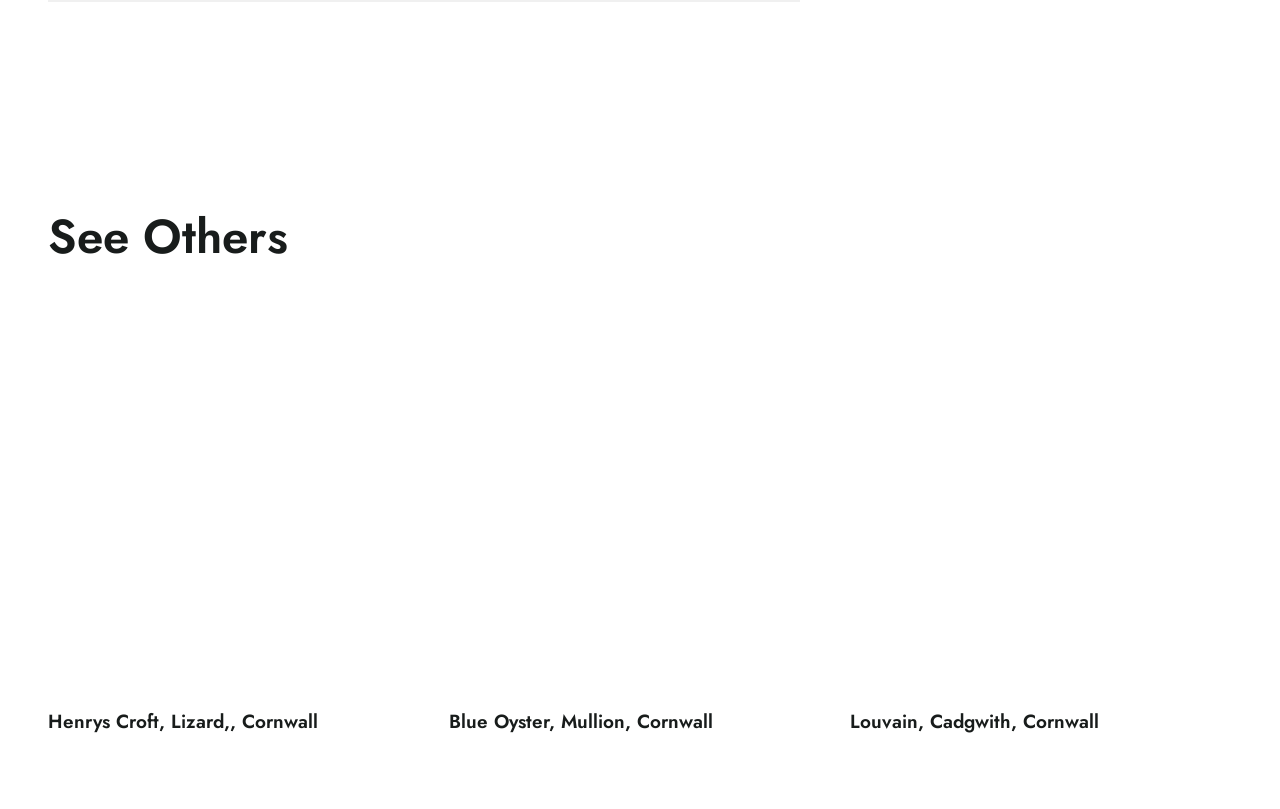Provide a brief response to the question below using a single word or phrase: 
What is the name of the famous beach mentioned?

Kynance Cove